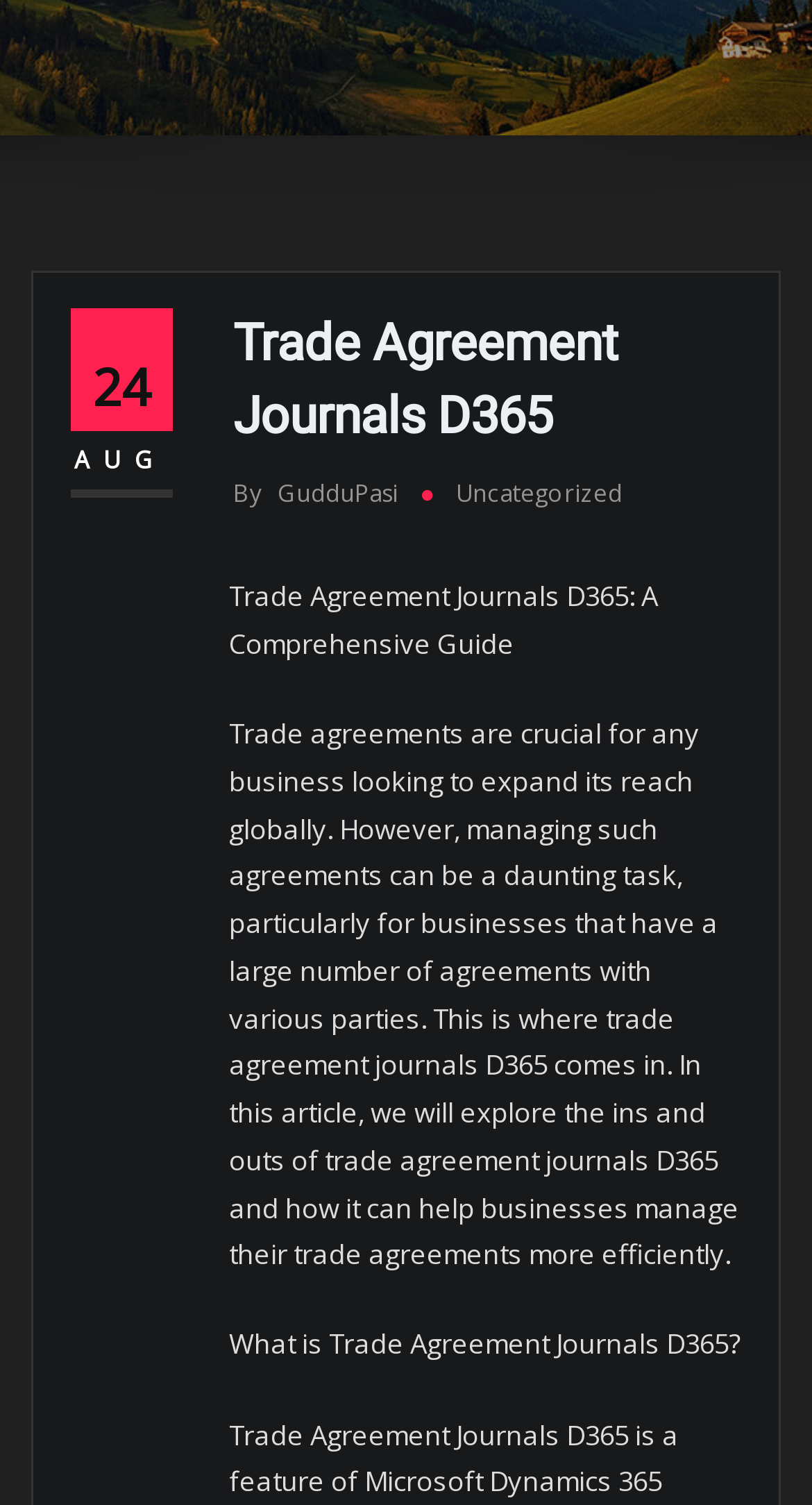Provide the bounding box coordinates for the UI element that is described by this text: "24Aug". The coordinates should be in the form of four float numbers between 0 and 1: [left, top, right, bottom].

[0.087, 0.205, 0.241, 0.331]